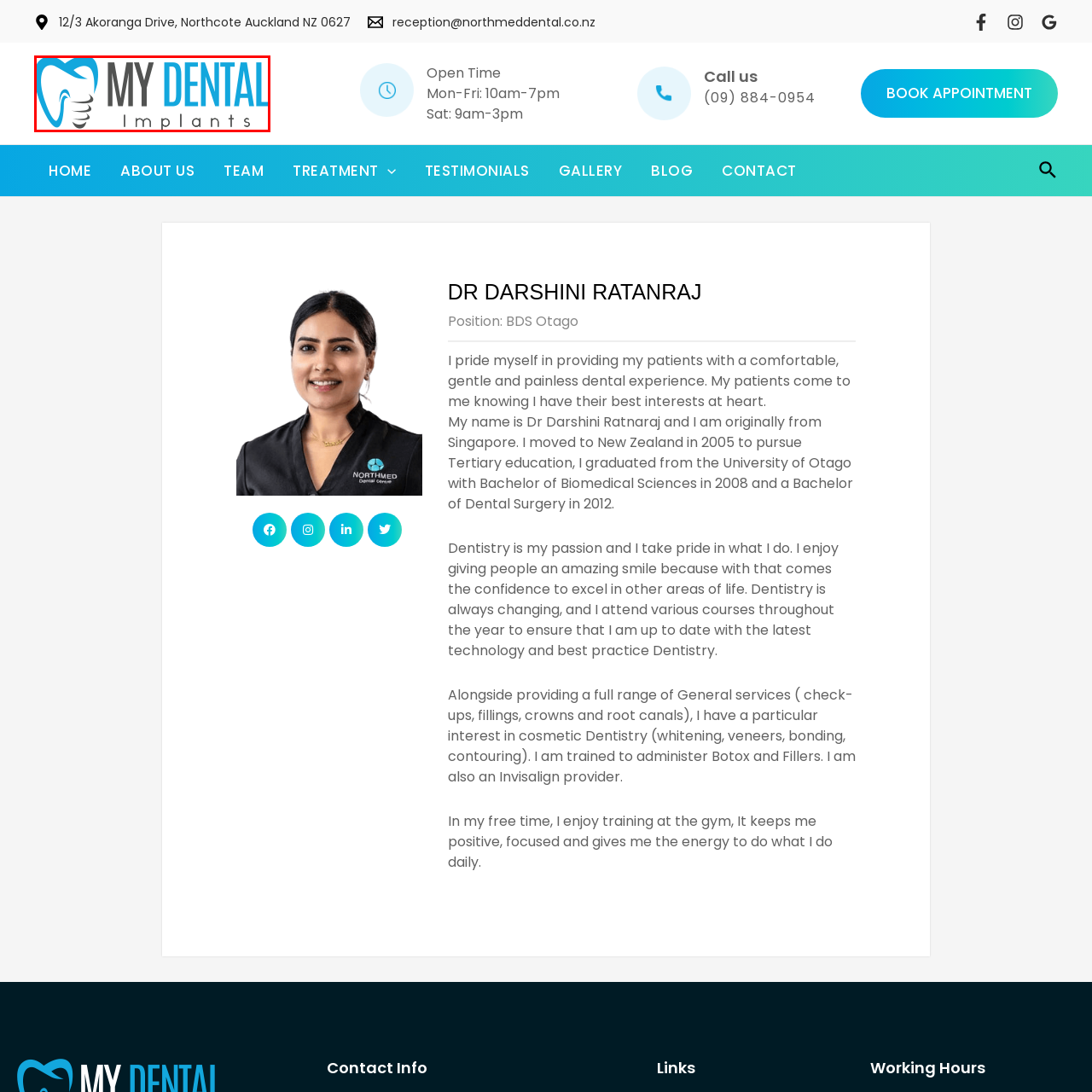Describe in detail what is depicted in the image enclosed by the red lines.

The image features the logo of "My Dental Implants," prominently displaying the brand name in a modern and professional typeface. The word "MY" is styled in bold, uppercase letters in a vibrant blue color, emphasizing the brand's focus on personalized dental care. Below it, the word "DENTAL" is presented in bold gray lettering, further underscoring the professional aspect of the services offered. Accompanying the text is a stylized tooth graphic, which embodies the essence of dental health, integrated seamlessly into the logo design. The simple yet impactful color scheme and design elements reflect a commitment to quality dental care and a patient-centric approach.